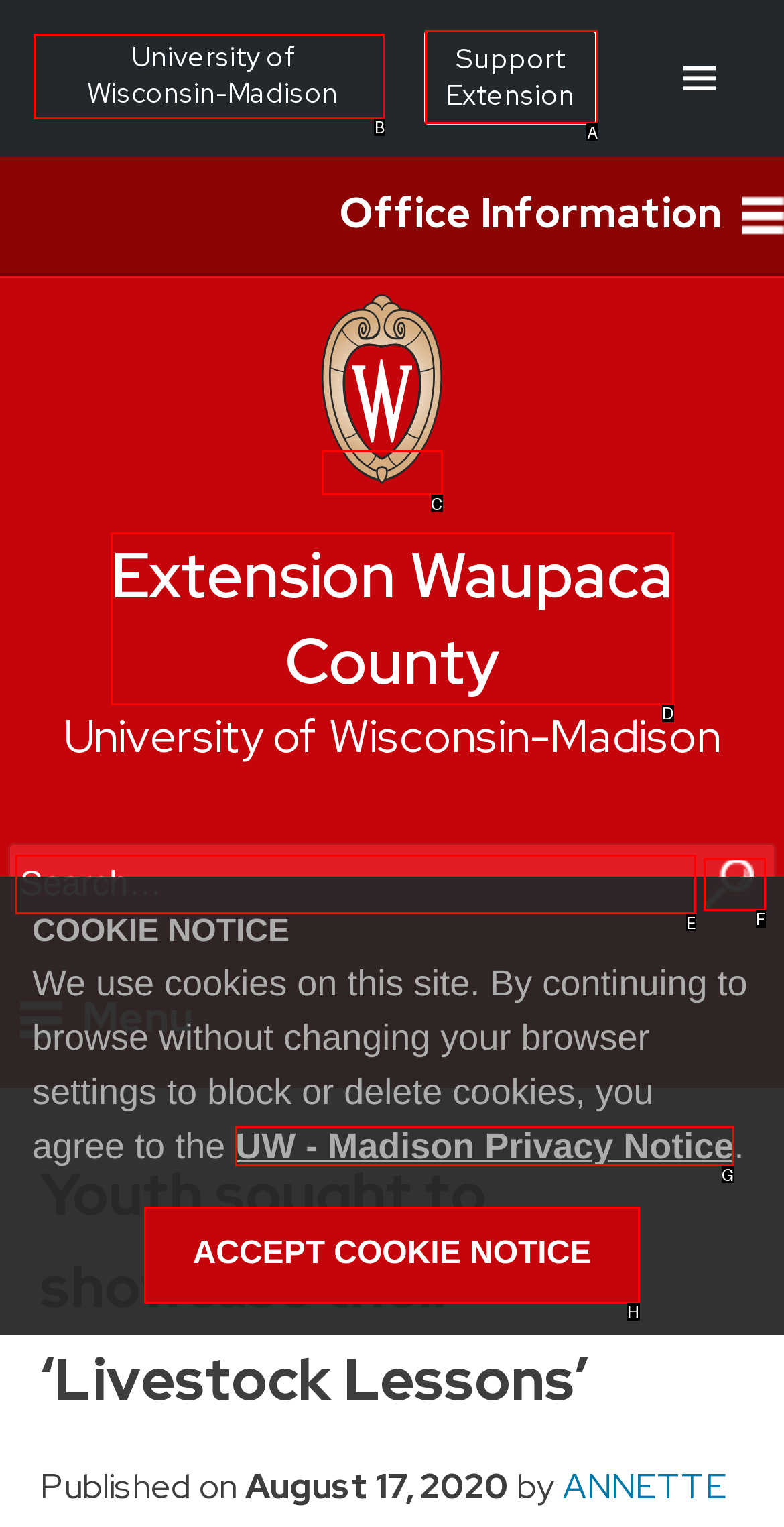Choose the UI element to click on to achieve this task: Support Extension. Reply with the letter representing the selected element.

A